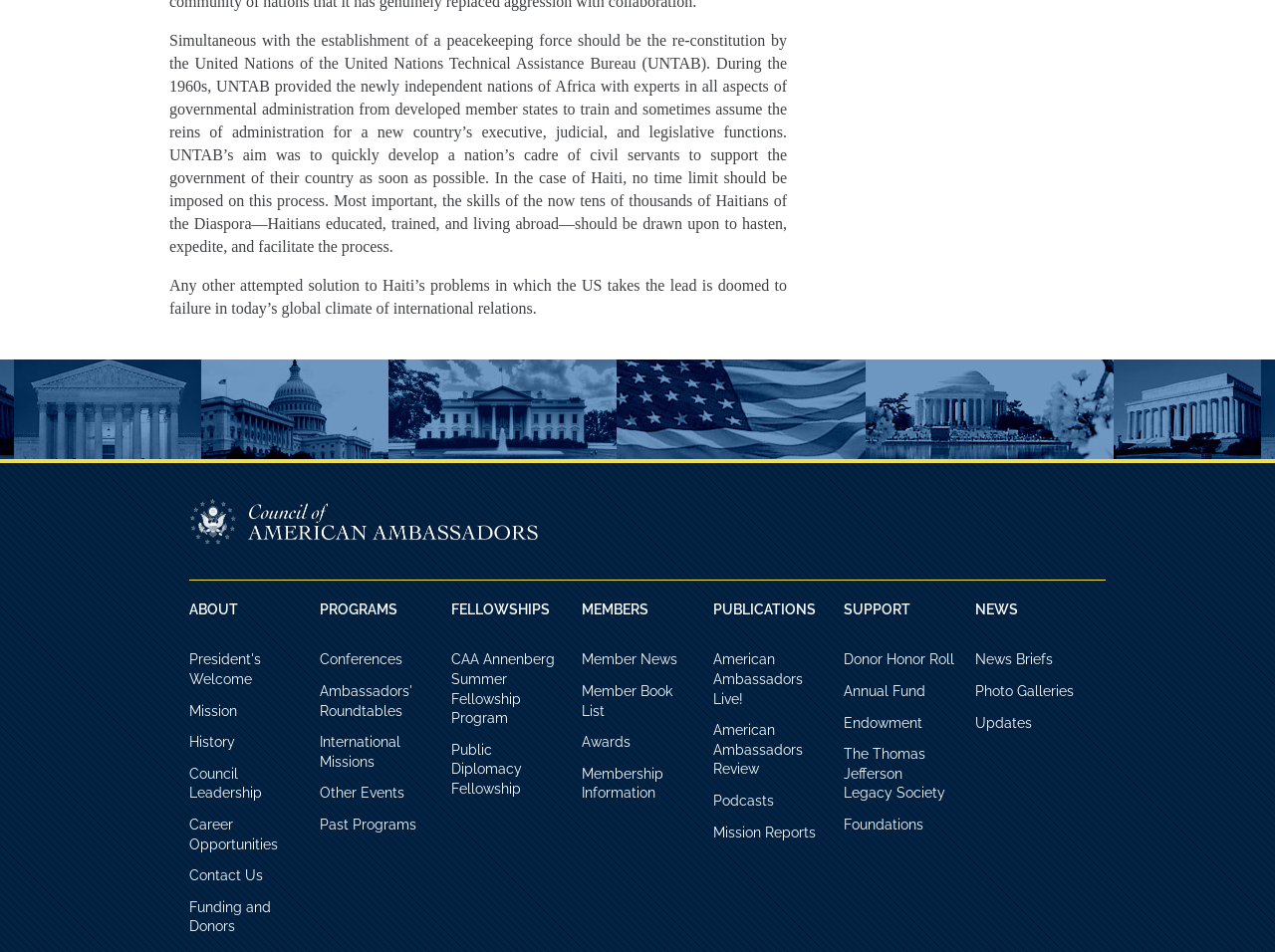Carefully observe the image and respond to the question with a detailed answer:
What is the main topic of the webpage?

Based on the StaticText elements, it appears that the webpage is discussing Haiti and its problems, as well as the role of the United Nations and international relations in addressing these issues.